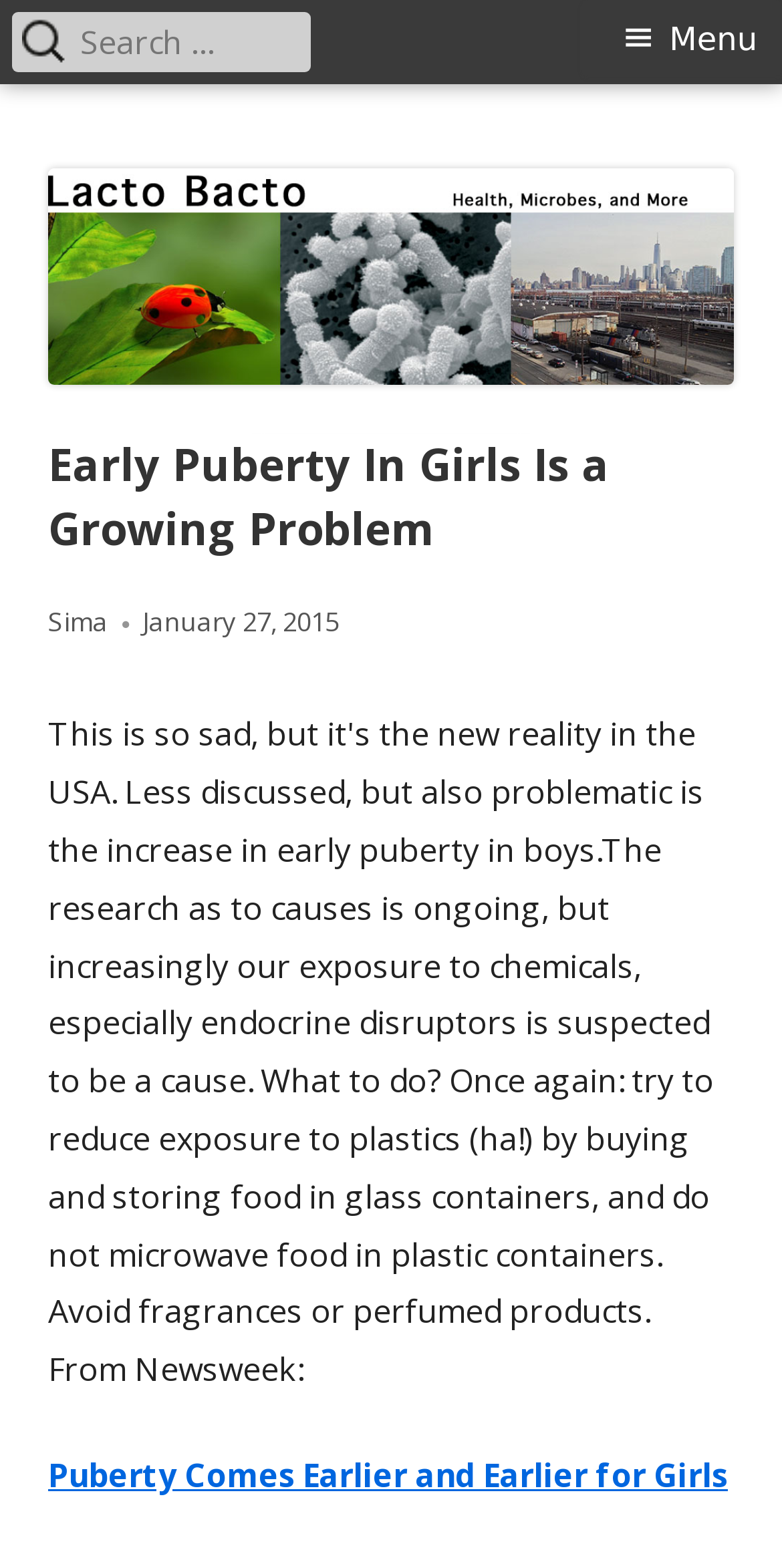Calculate the bounding box coordinates for the UI element based on the following description: "Click here". Ensure the coordinates are four float numbers between 0 and 1, i.e., [left, top, right, bottom].

None